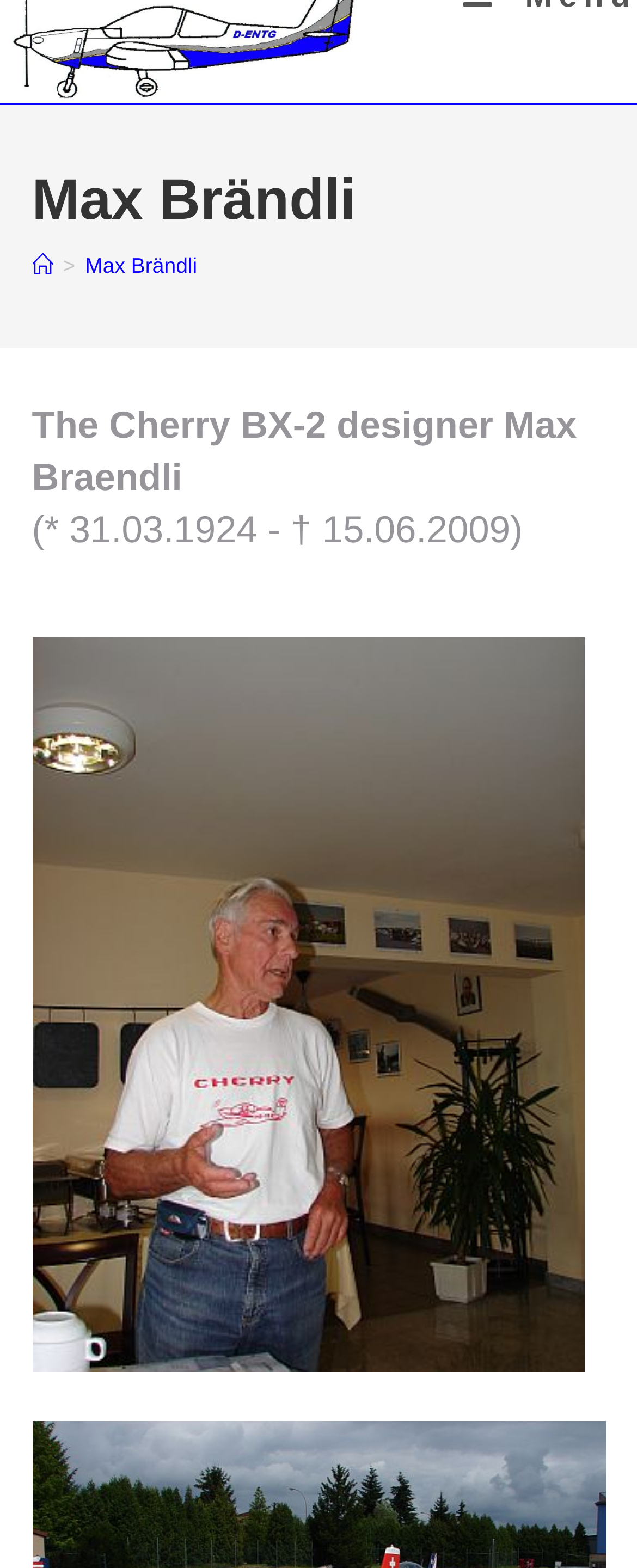Please specify the bounding box coordinates in the format (top-left x, top-left y, bottom-right x, bottom-right y), with all values as floating point numbers between 0 and 1. Identify the bounding box of the UI element described by: alt="Cherry BX2"

[0.0, 0.015, 0.6, 0.032]